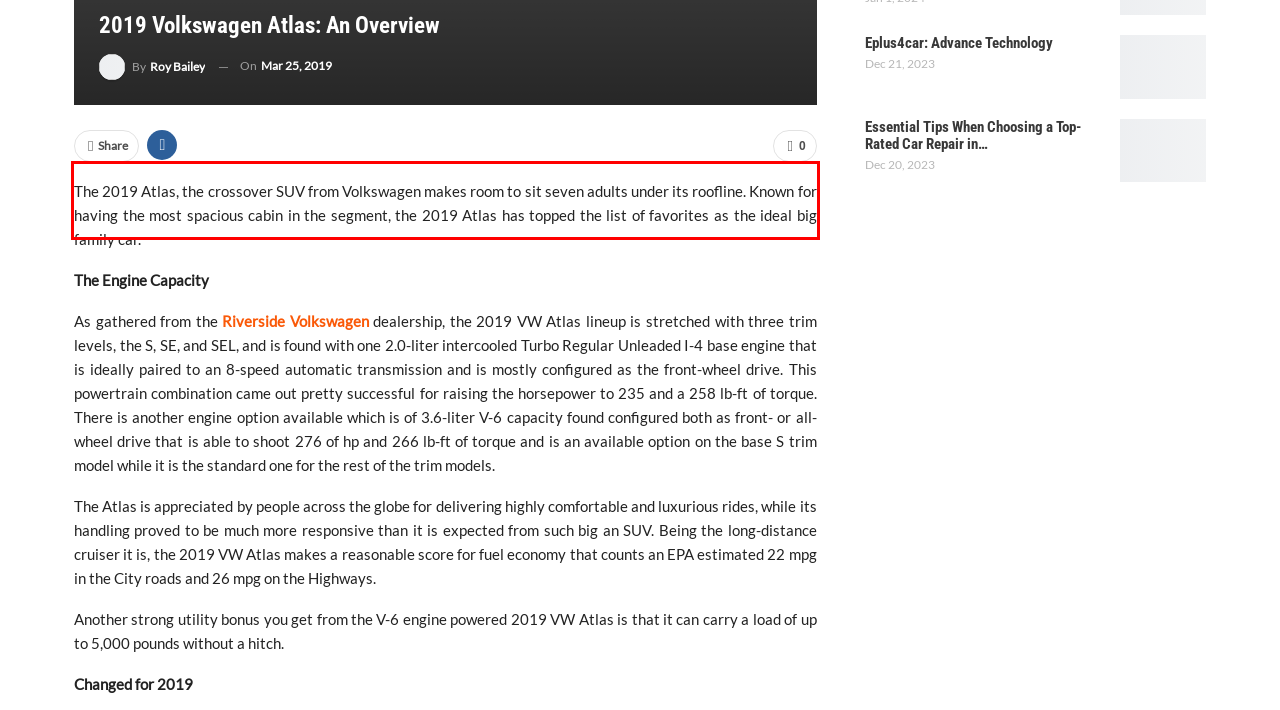Observe the screenshot of the webpage that includes a red rectangle bounding box. Conduct OCR on the content inside this red bounding box and generate the text.

The 2019 Atlas, the crossover SUV from Volkswagen makes room to sit seven adults under its roofline. Known for having the most spacious cabin in the segment, the 2019 Atlas has topped the list of favorites as the ideal big family car.